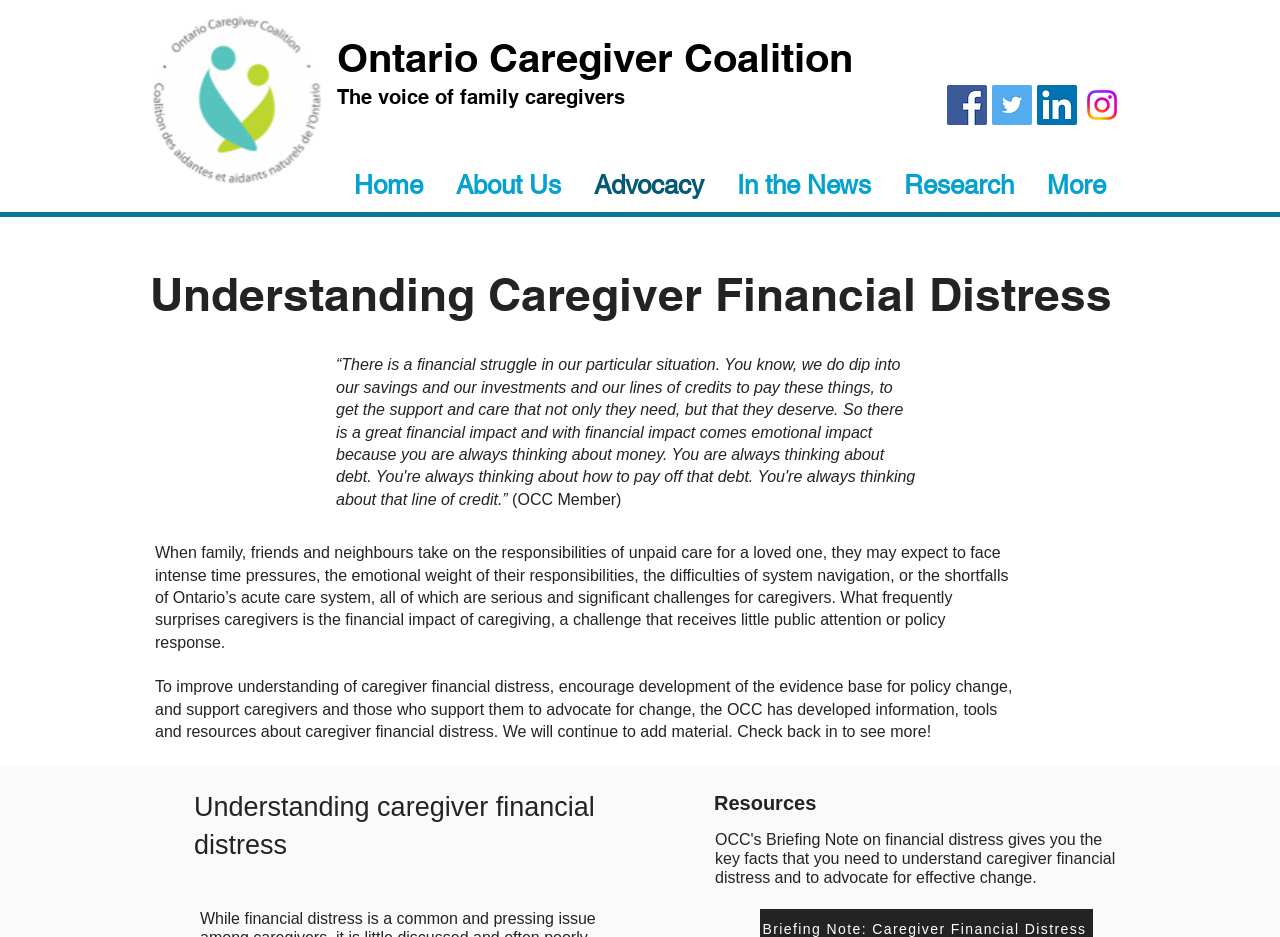Can you find the bounding box coordinates of the area I should click to execute the following instruction: "Go to the Home page"?

[0.263, 0.178, 0.343, 0.213]